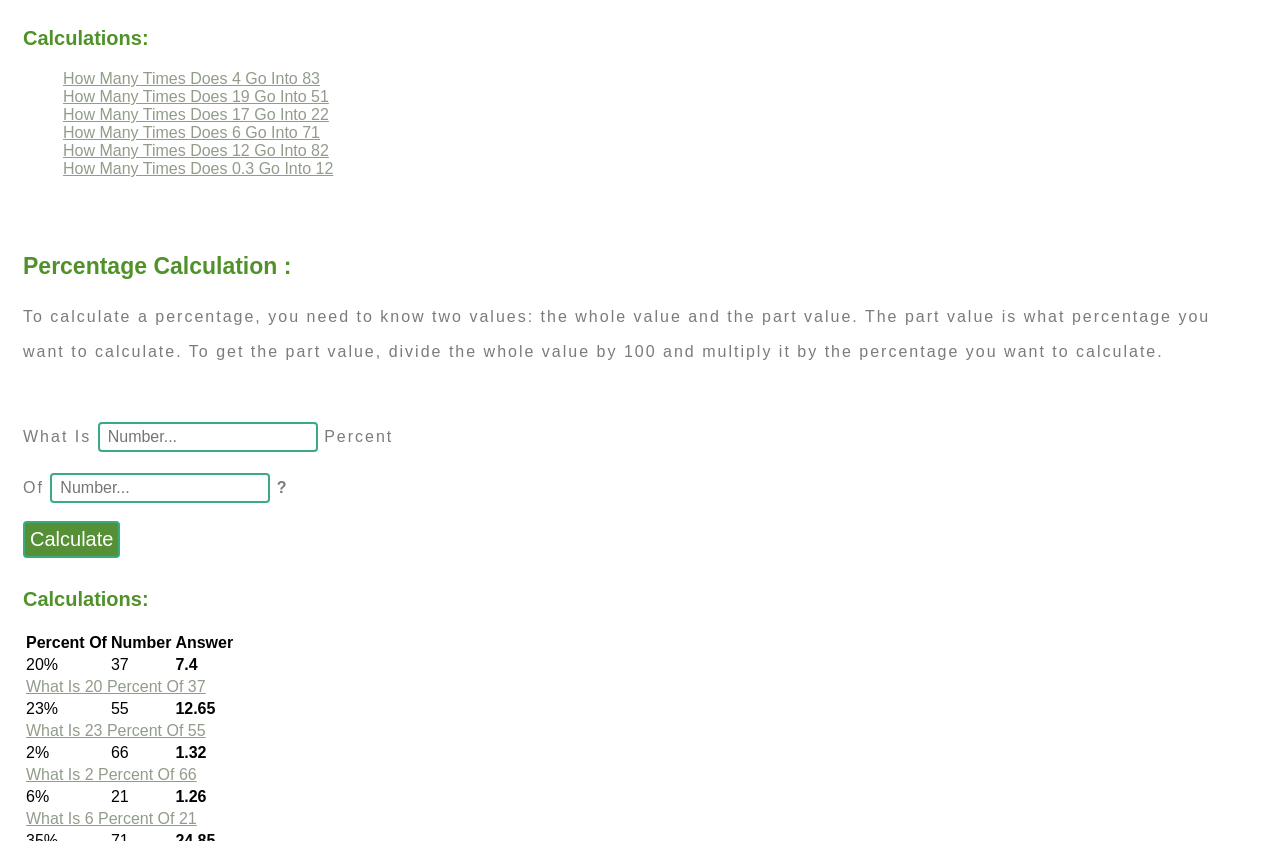What is the format of the calculations displayed in the grid?
Using the image, provide a detailed and thorough answer to the question.

The calculations displayed in the grid follow a consistent format, with each row showing the percentage, the number, and the answer to the calculation, such as '20%', '37', and '7.4'.